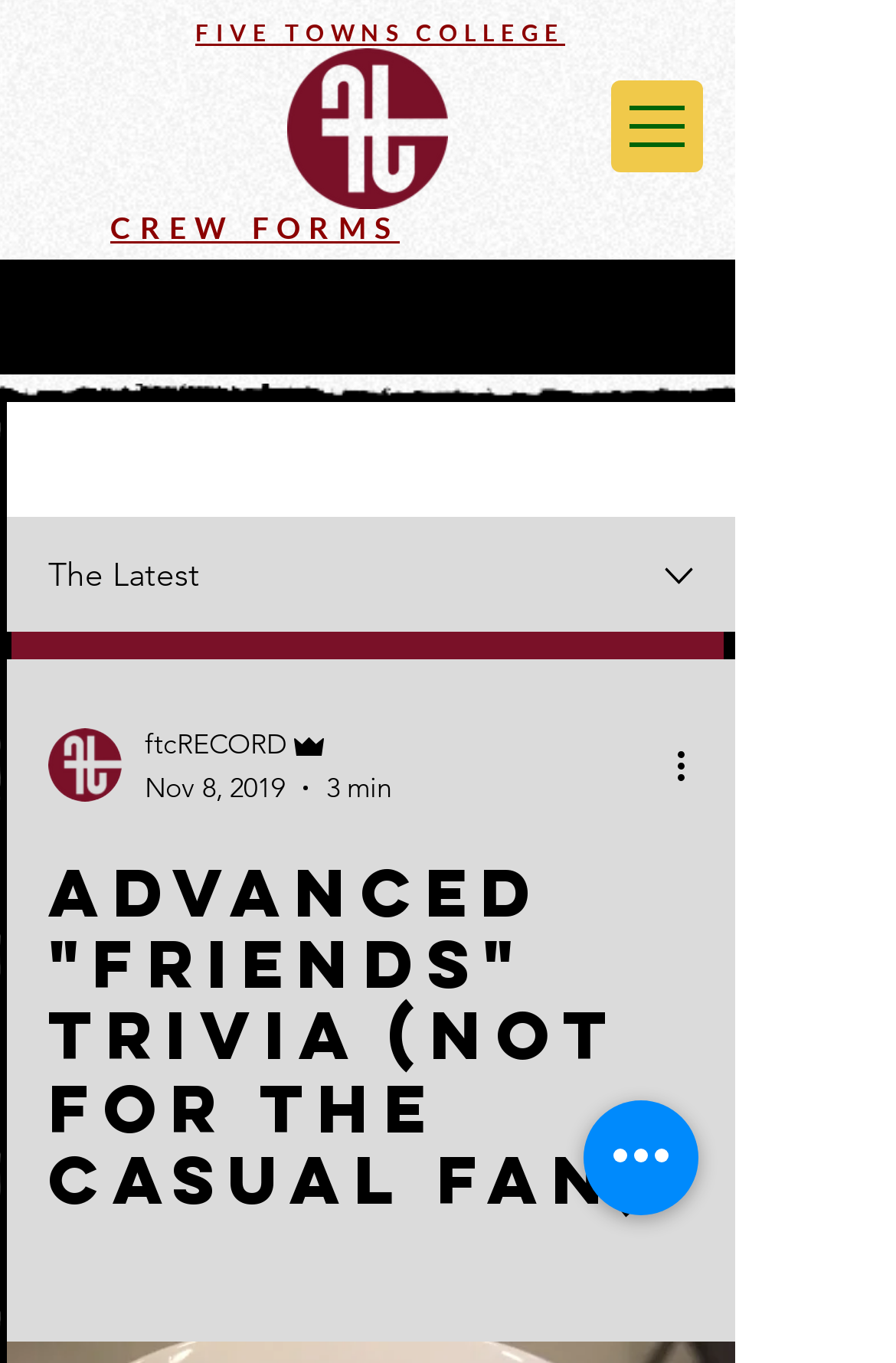From the element description ftcRECORD, predict the bounding box coordinates of the UI element. The coordinates must be specified in the format (top-left x, top-left y, bottom-right x, bottom-right y) and should be within the 0 to 1 range.

[0.162, 0.53, 0.438, 0.562]